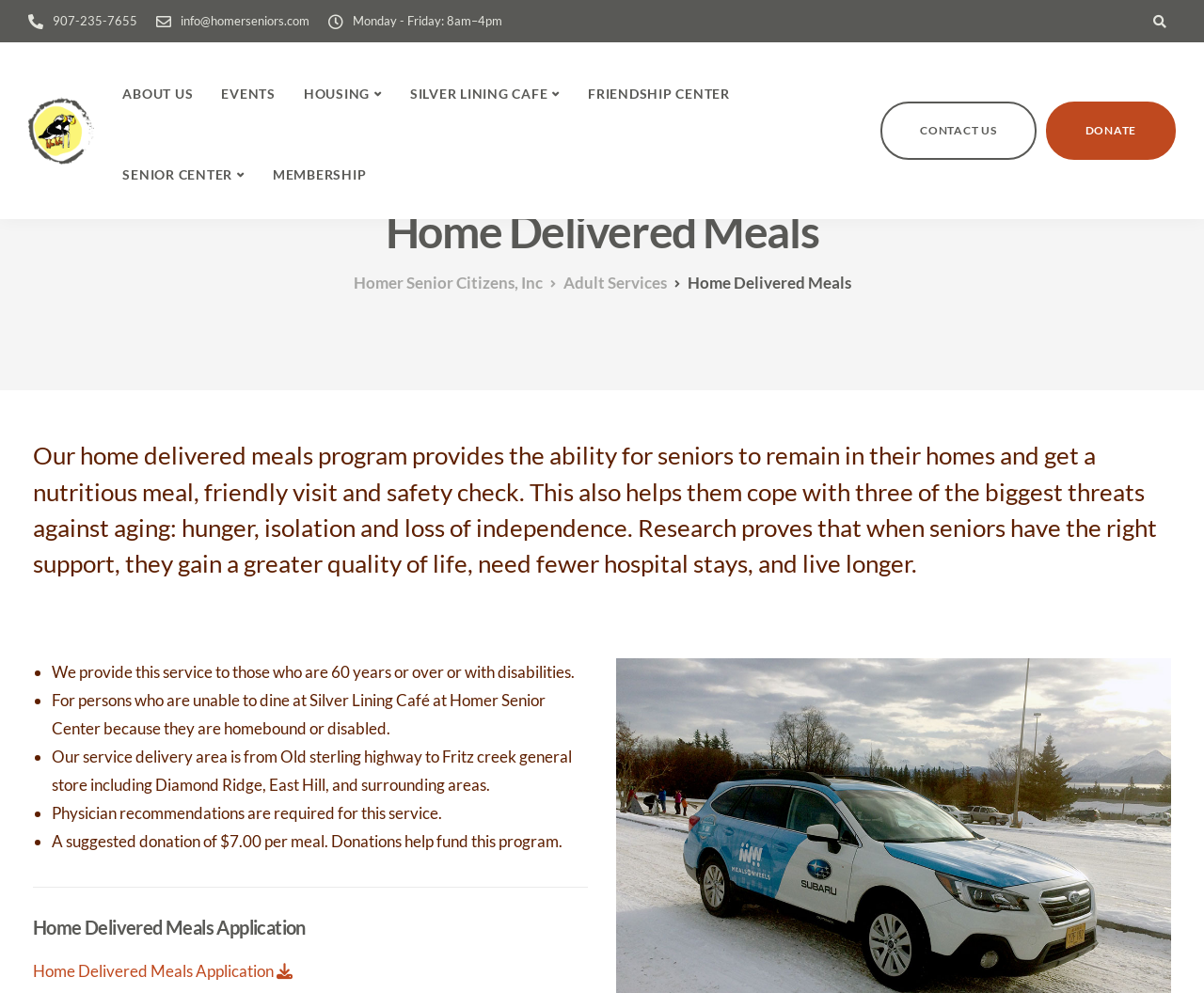Respond to the question below with a concise word or phrase:
What are the office hours of the administration office?

Monday—Friday 8am–4pm